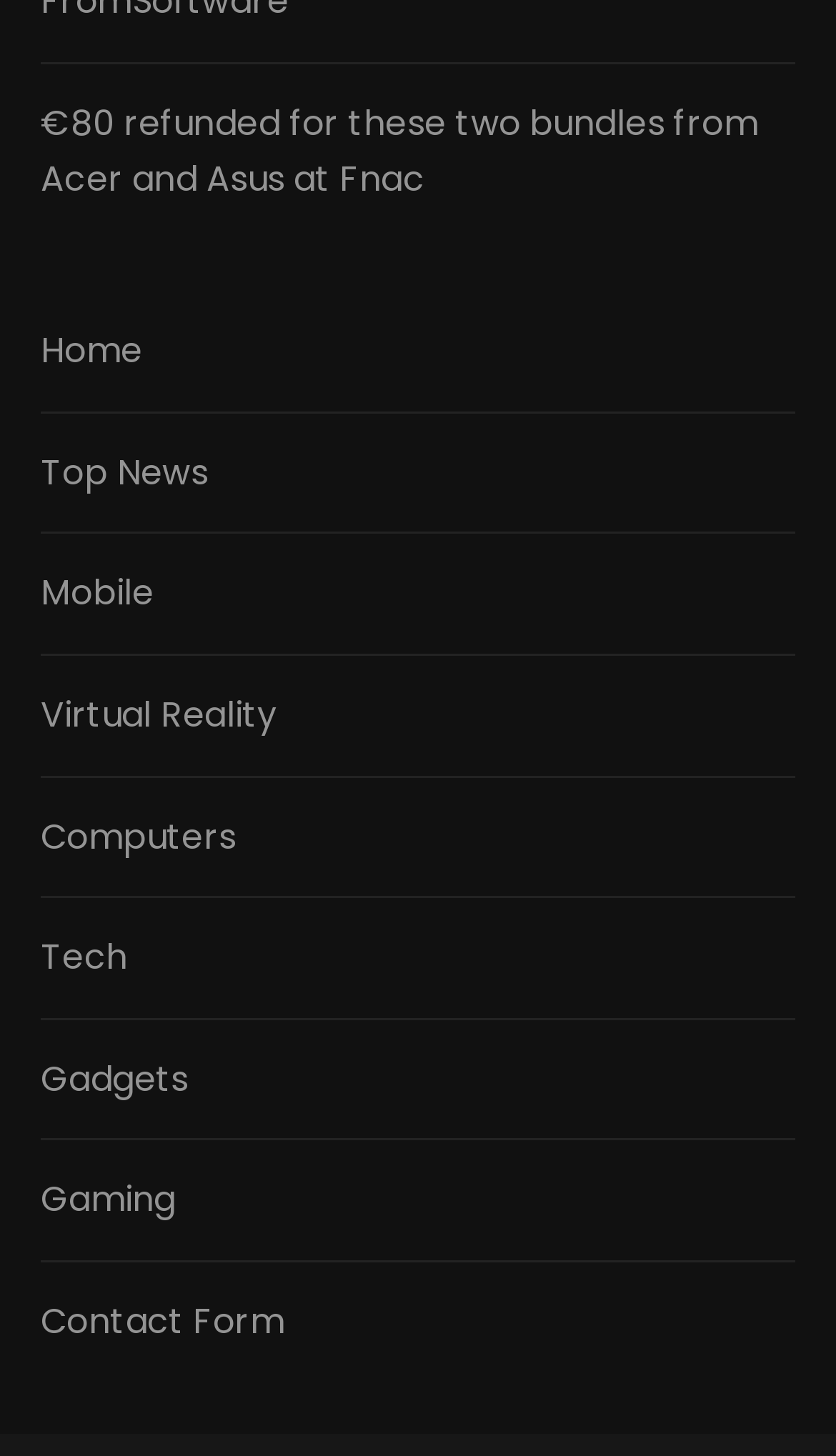Pinpoint the bounding box coordinates of the area that must be clicked to complete this instruction: "view 'Top News'".

[0.048, 0.284, 0.952, 0.367]